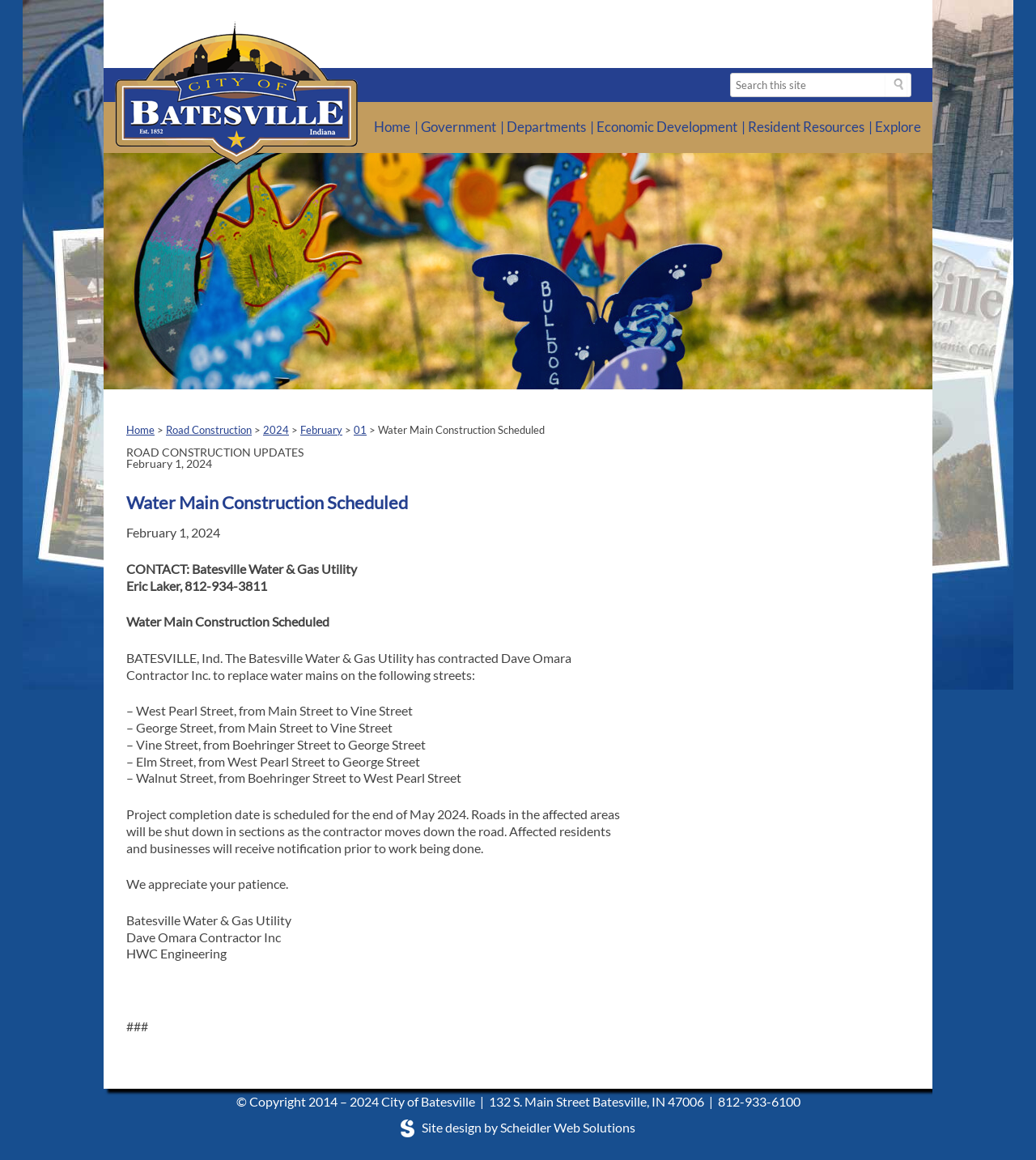Identify the bounding box coordinates for the UI element described as follows: Incentives. Use the format (top-left x, top-left y, bottom-right x, bottom-right y) and ensure all values are floating point numbers between 0 and 1.

[0.57, 0.132, 0.727, 0.165]